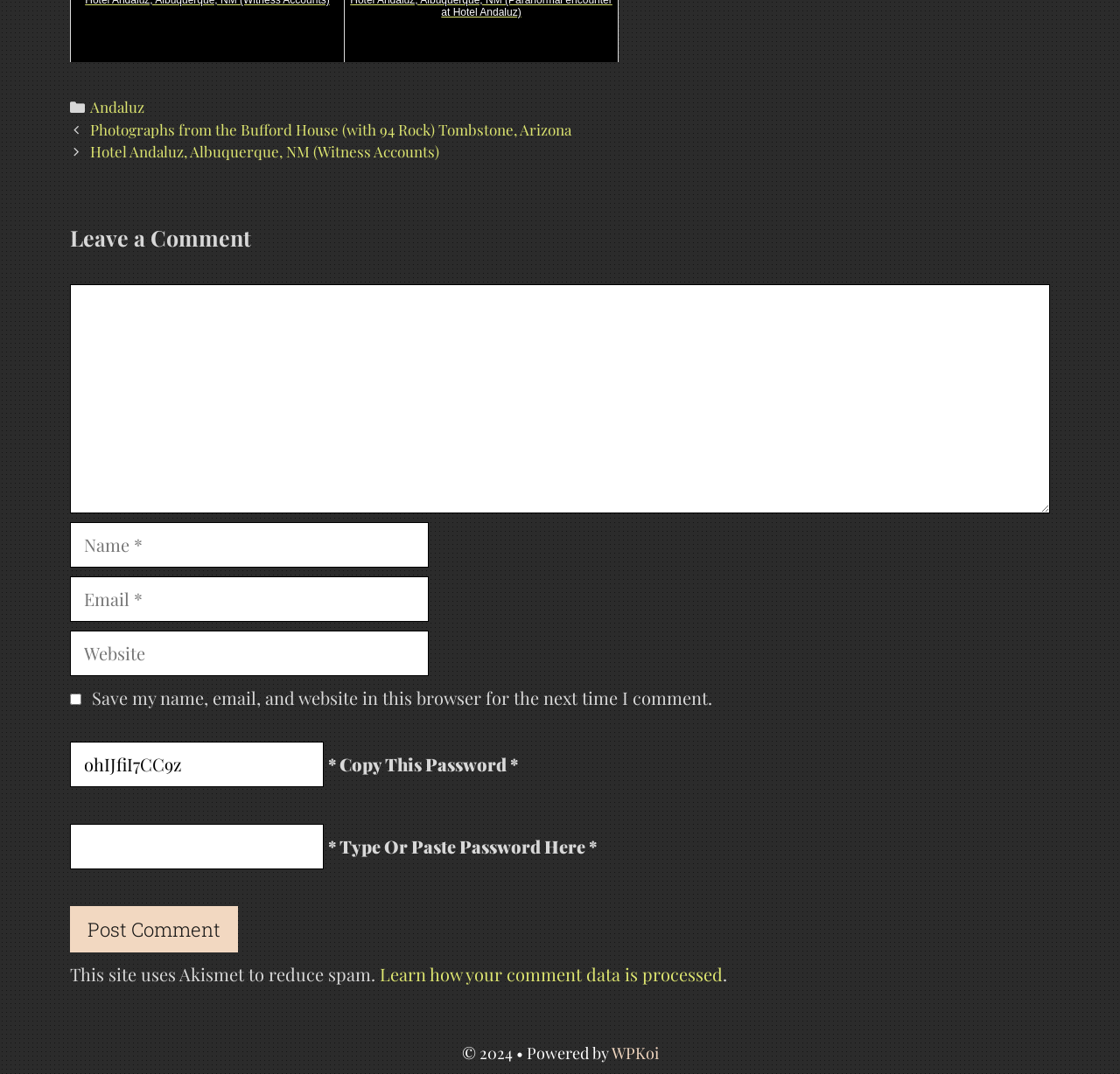Find the bounding box coordinates for the UI element whose description is: "Andaluz". The coordinates should be four float numbers between 0 and 1, in the format [left, top, right, bottom].

[0.081, 0.09, 0.129, 0.108]